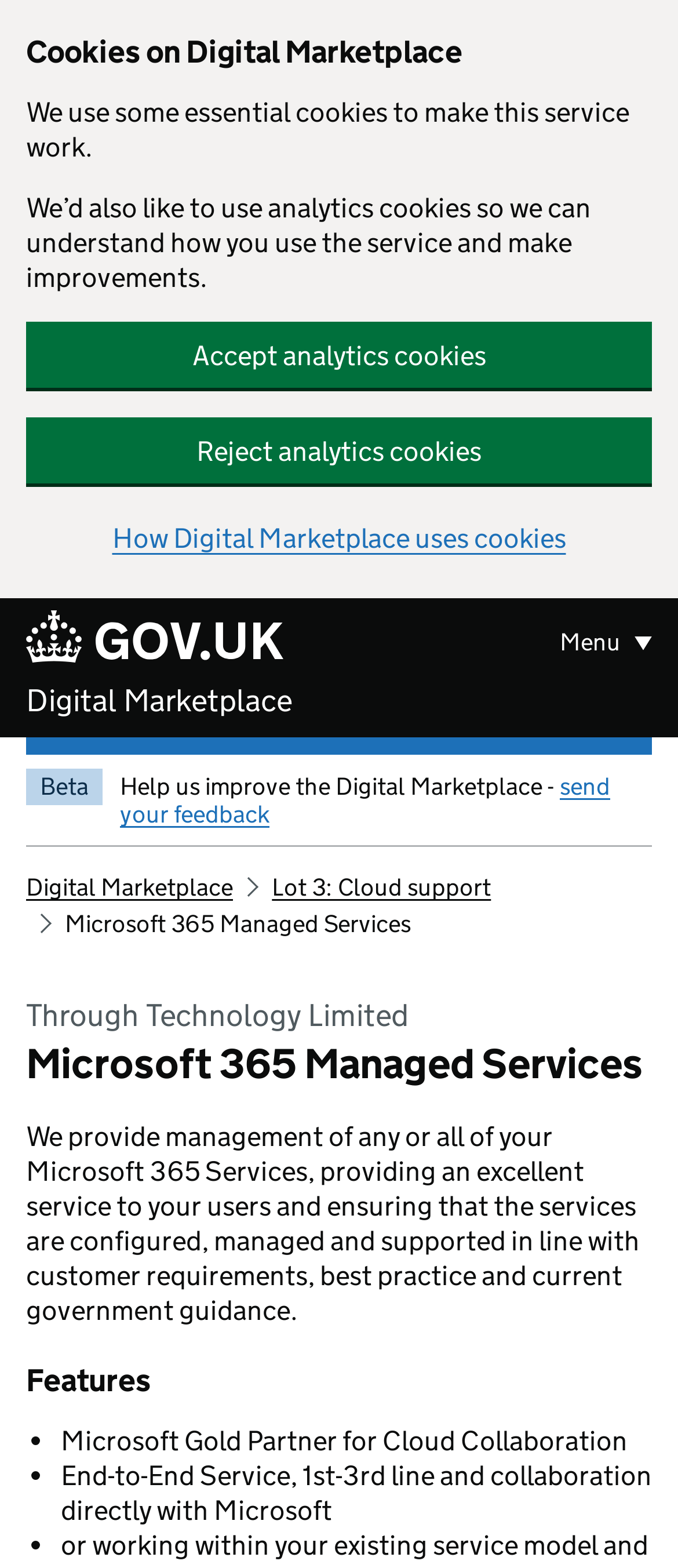Please identify the bounding box coordinates for the region that you need to click to follow this instruction: "send your feedback".

[0.177, 0.491, 0.9, 0.529]